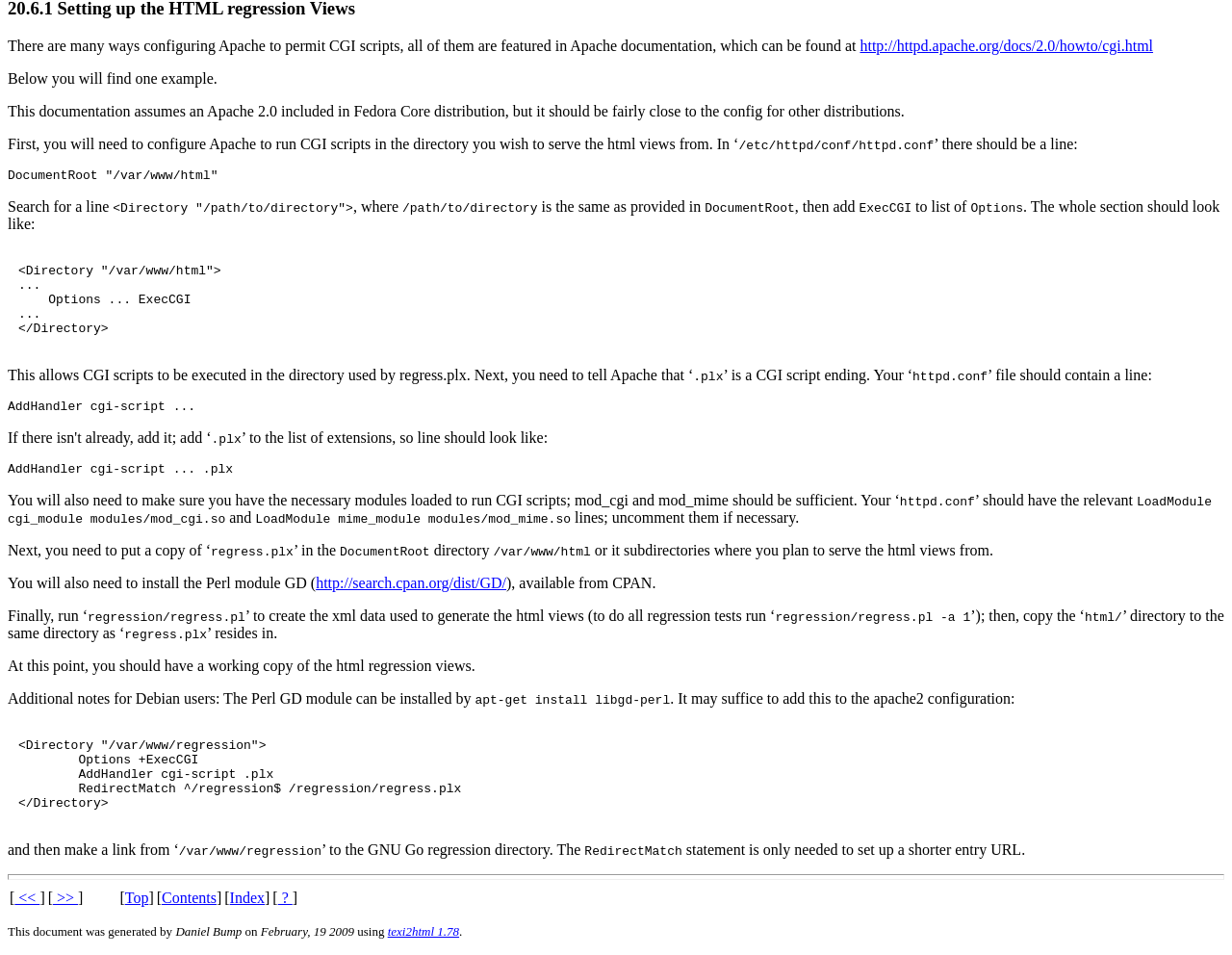Locate the bounding box coordinates of the element you need to click to accomplish the task described by this instruction: "click the link to the next page".

[0.043, 0.932, 0.063, 0.949]